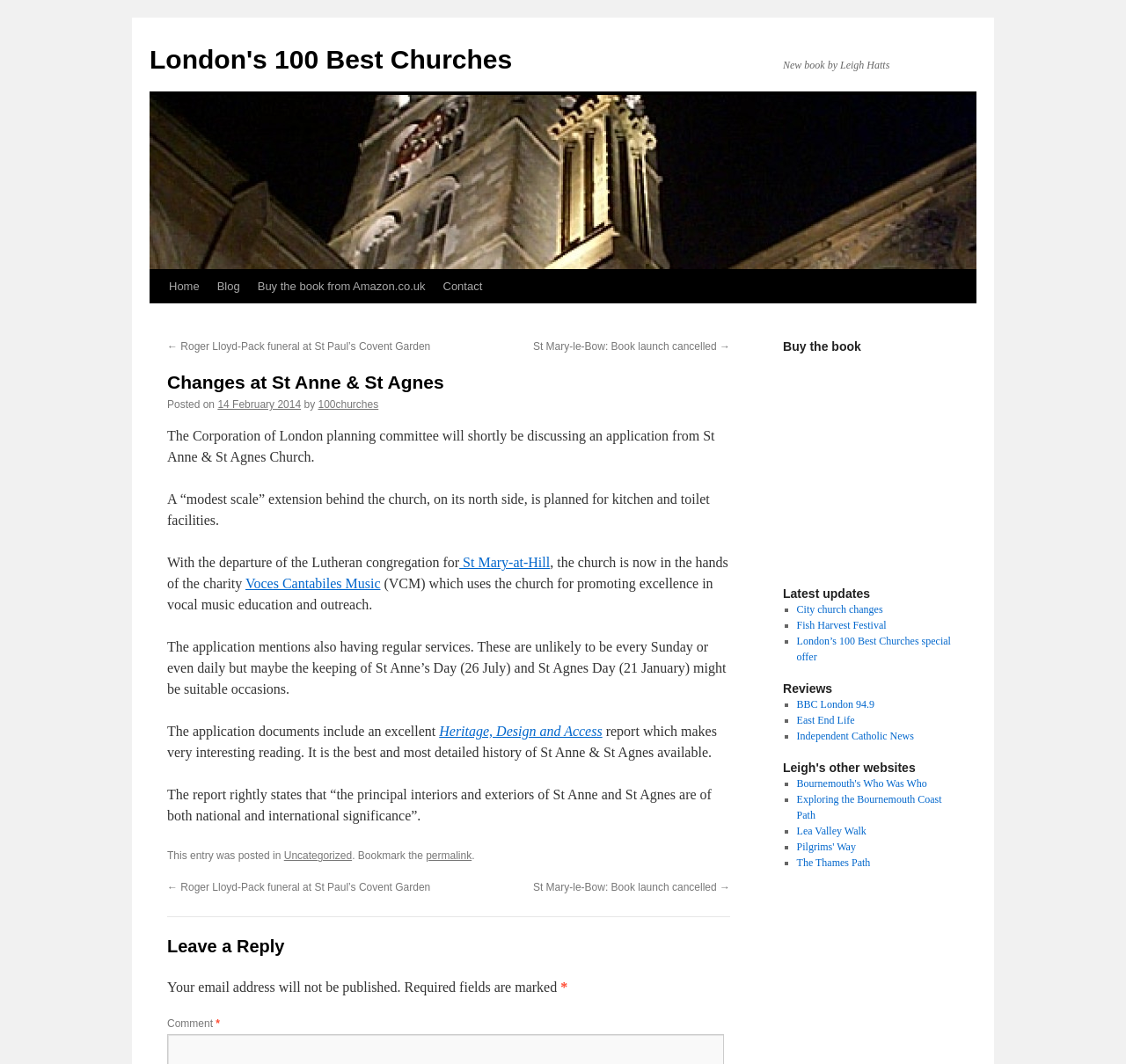Determine the bounding box coordinates of the target area to click to execute the following instruction: "View 'Heritage, Design and Access' report."

[0.39, 0.68, 0.535, 0.694]